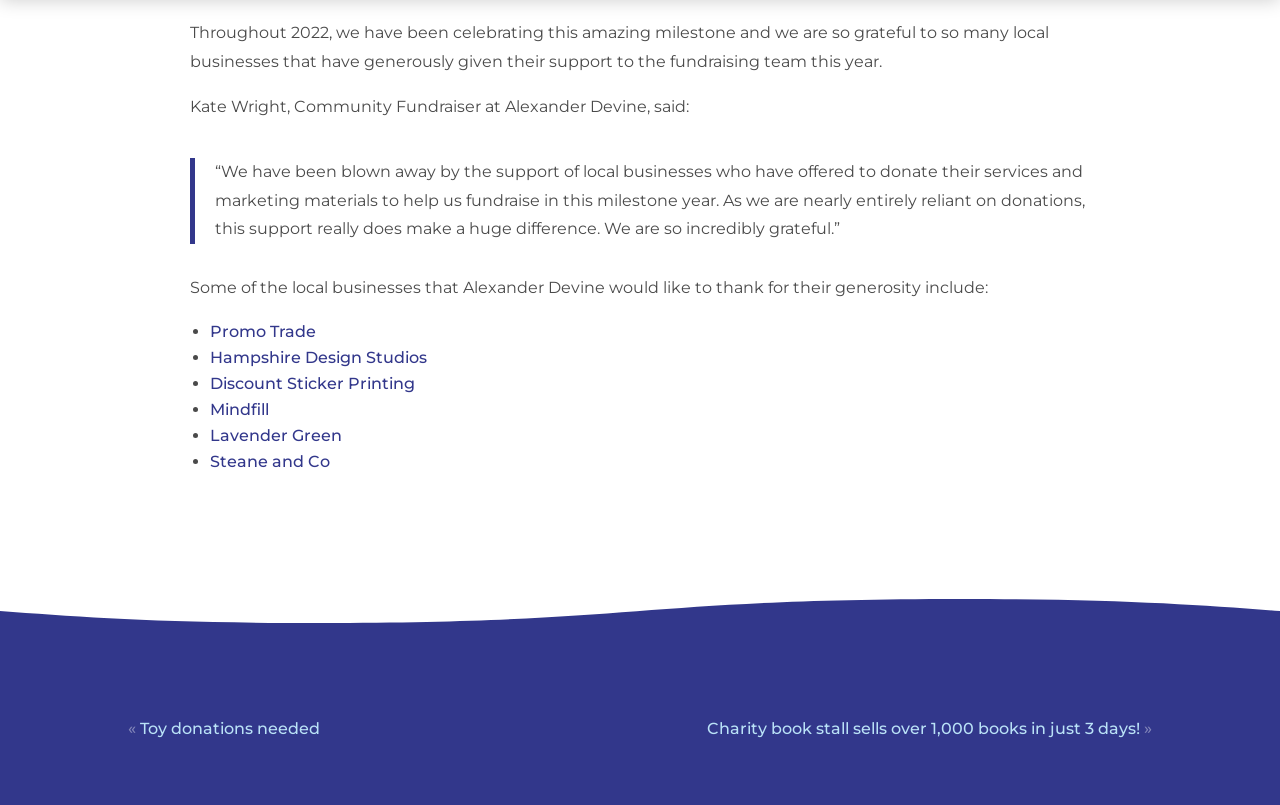What is the purpose of the local businesses' support?
Look at the screenshot and provide an in-depth answer.

According to the quote from Kate Wright, the support of local businesses 'really does make a huge difference' and is crucial for fundraising, implying that the purpose of their support is to help fundraise.